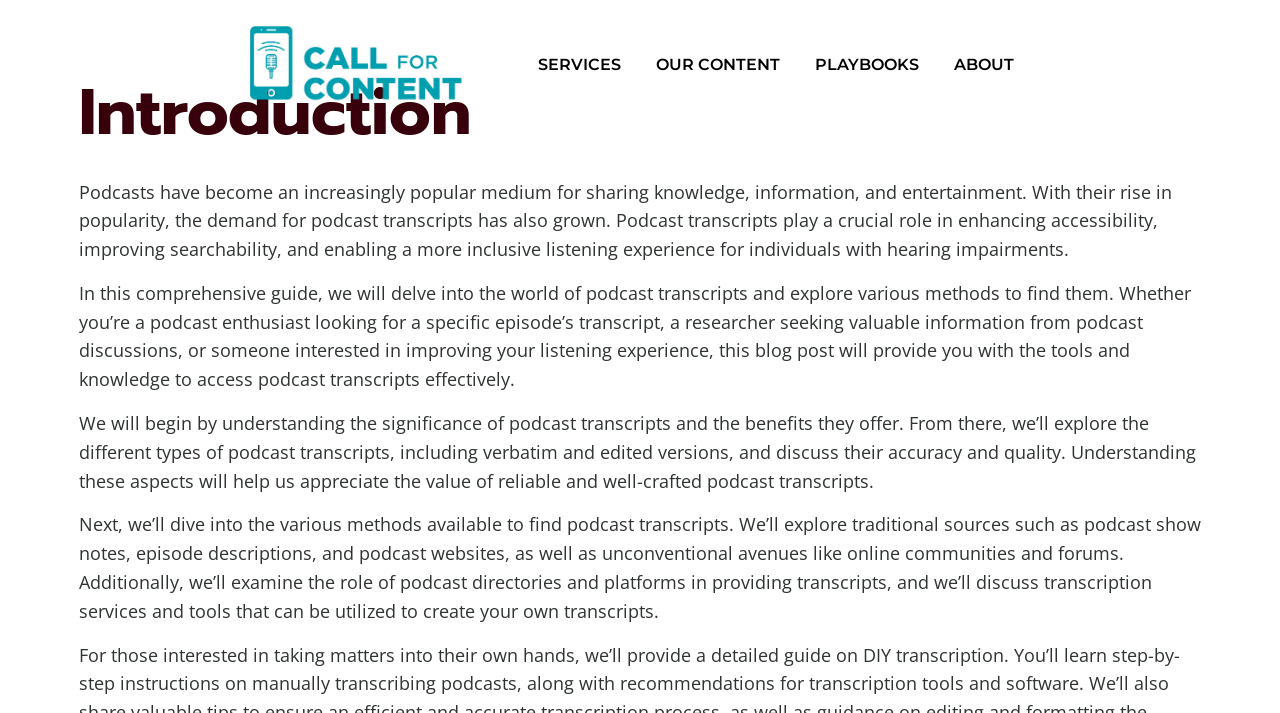Where can podcast transcripts be found?
Relying on the image, give a concise answer in one word or a brief phrase.

Podcast show notes and websites